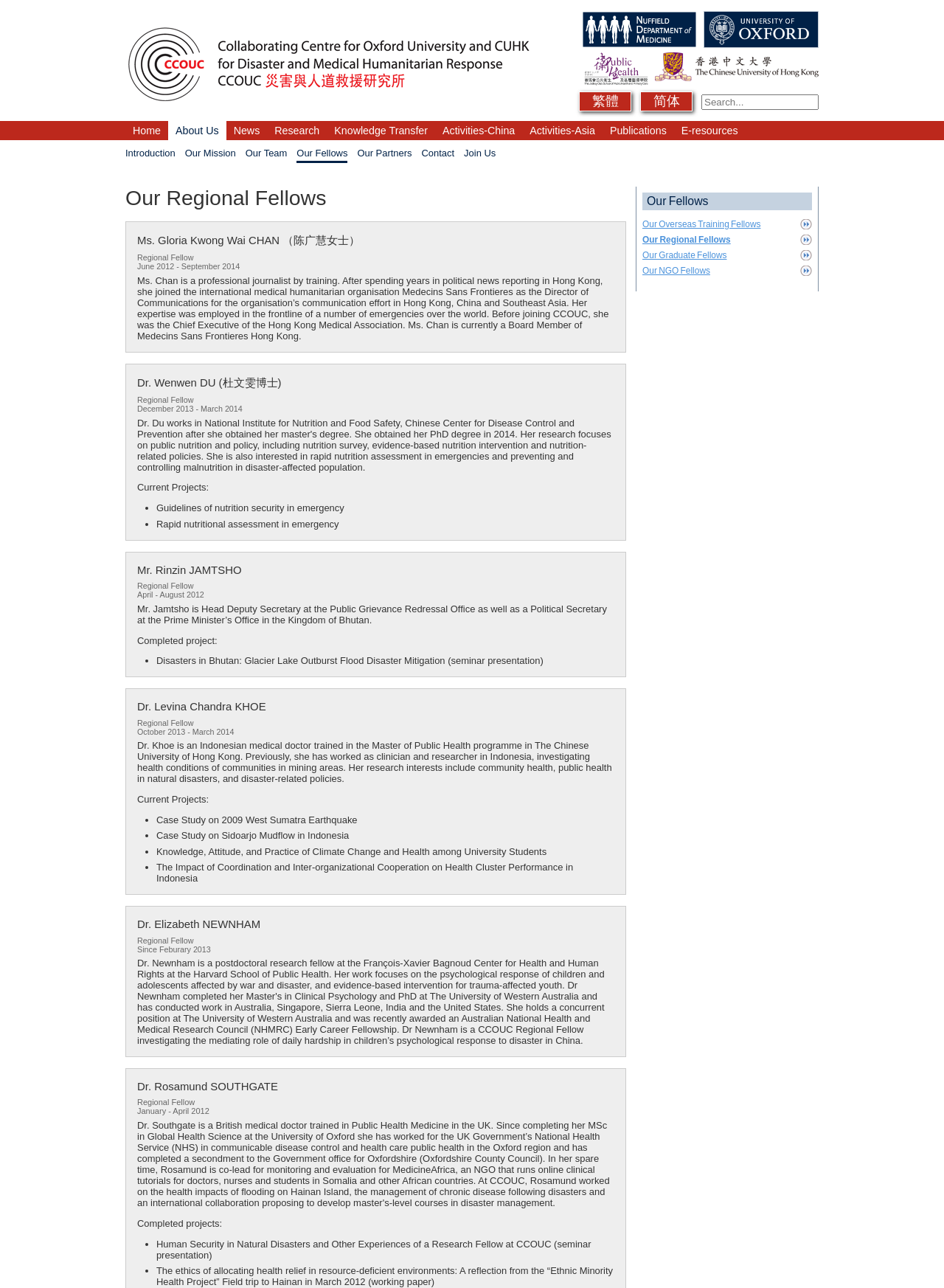What is the purpose of the search box?
Using the image, respond with a single word or phrase.

To search the website